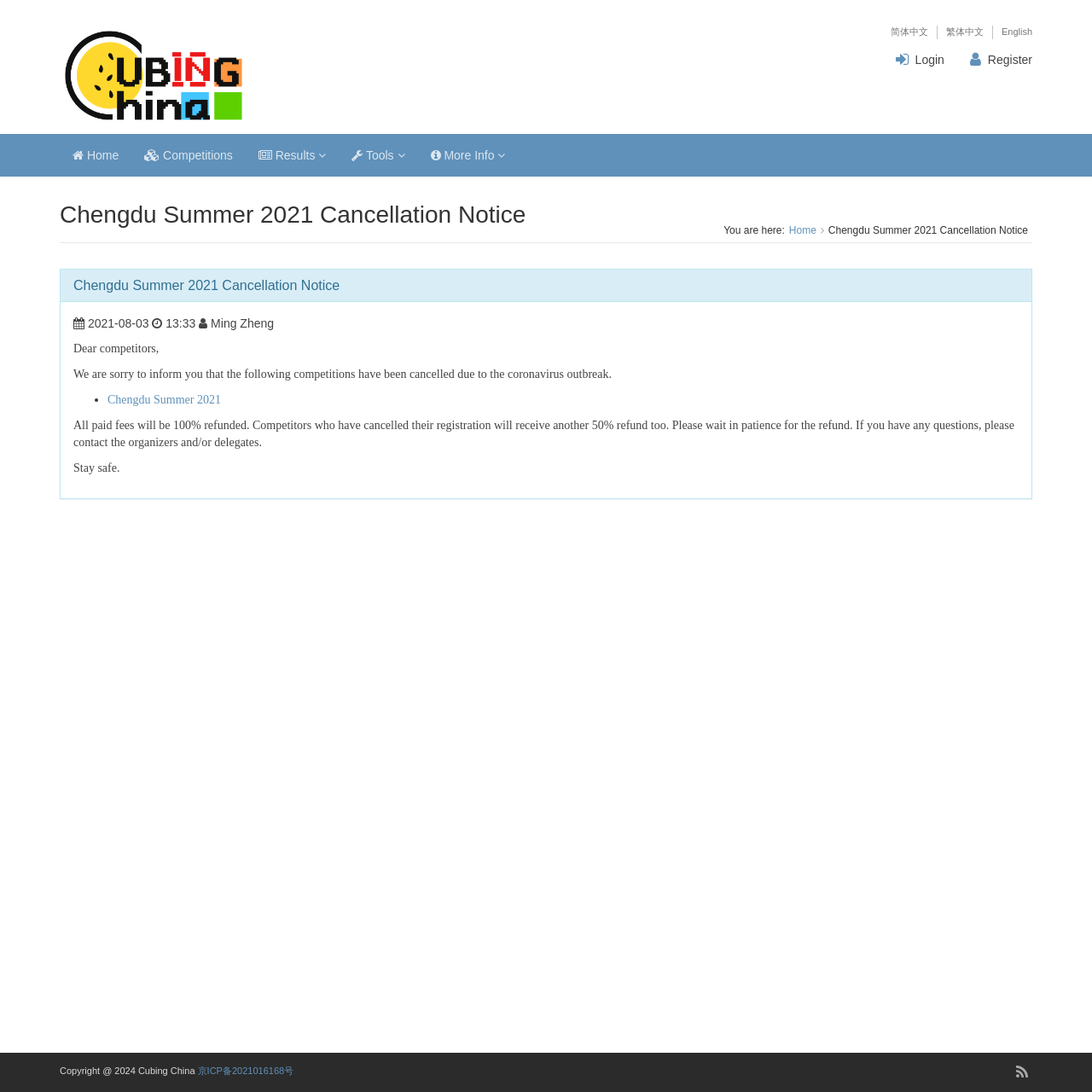Refer to the image and provide an in-depth answer to the question:
What is the copyright year of this website?

The copyright information at the bottom of the webpage indicates that the website is copyrighted by Cubing China in 2024.